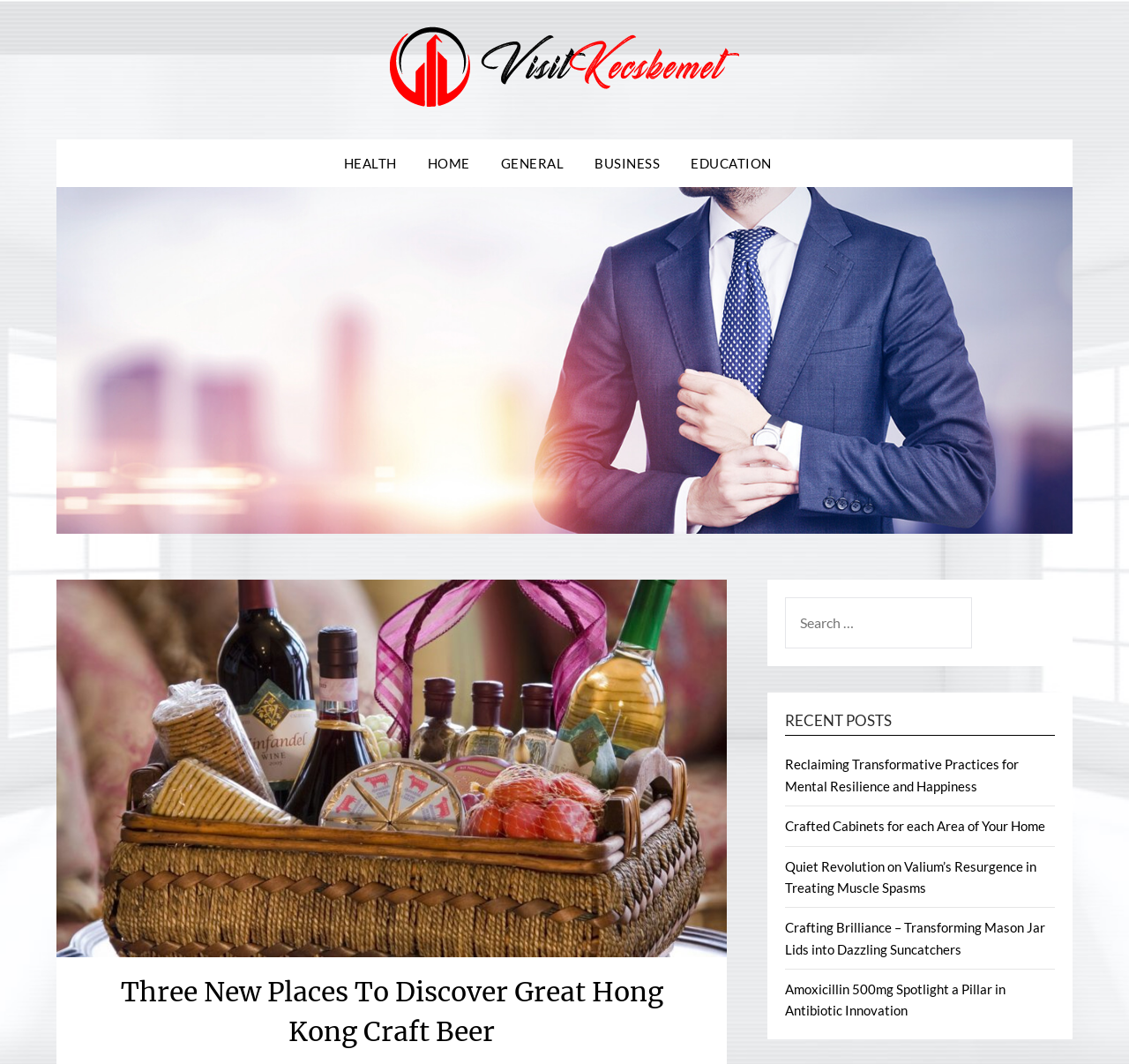Determine the bounding box coordinates of the clickable element necessary to fulfill the instruction: "explore recent post Crafting Brilliance – Transforming Mason Jar Lids into Dazzling Suncatchers". Provide the coordinates as four float numbers within the 0 to 1 range, i.e., [left, top, right, bottom].

[0.696, 0.864, 0.926, 0.899]